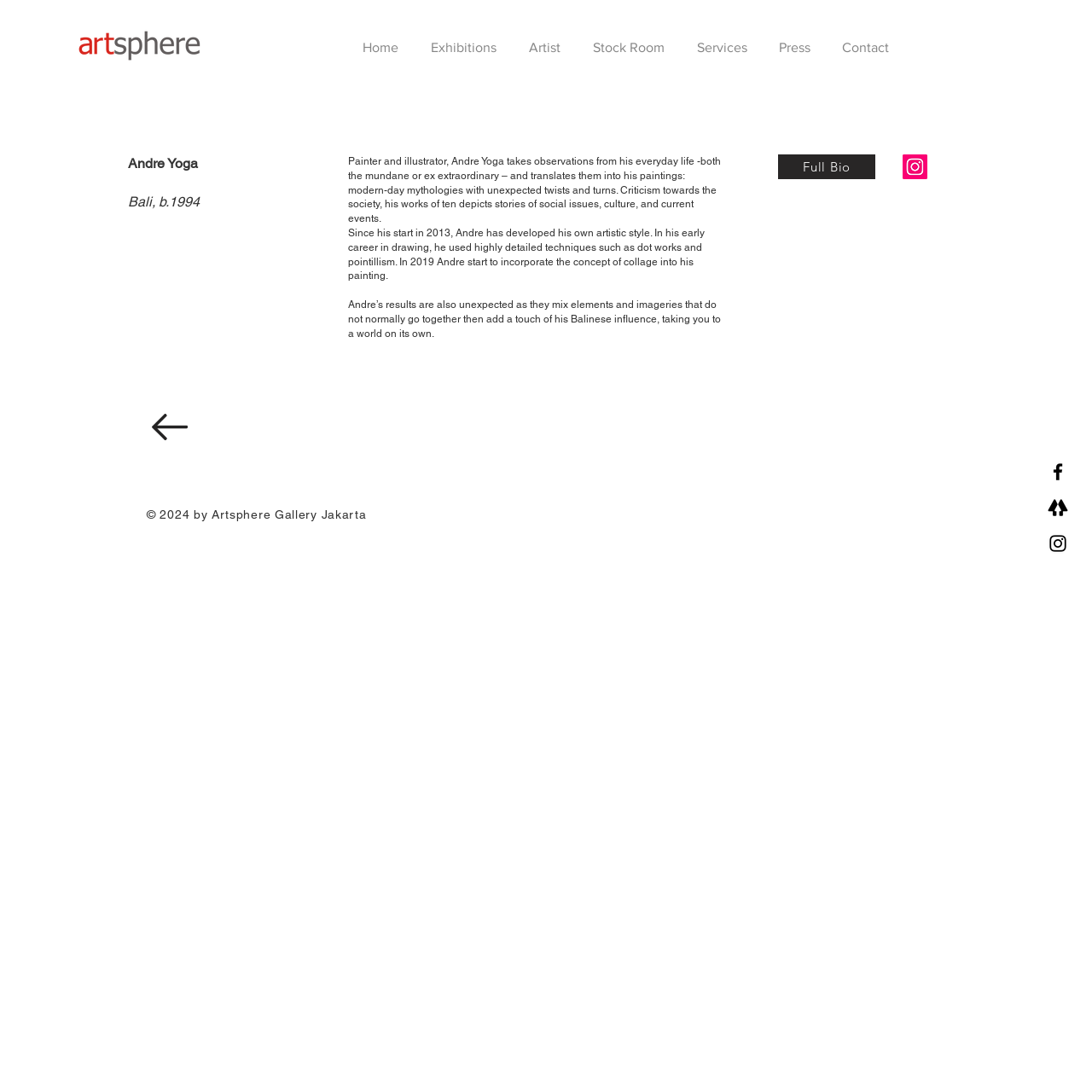Determine the bounding box coordinates of the clickable area required to perform the following instruction: "Contact Artsphere Gallery". The coordinates should be represented as four float numbers between 0 and 1: [left, top, right, bottom].

[0.748, 0.024, 0.82, 0.049]